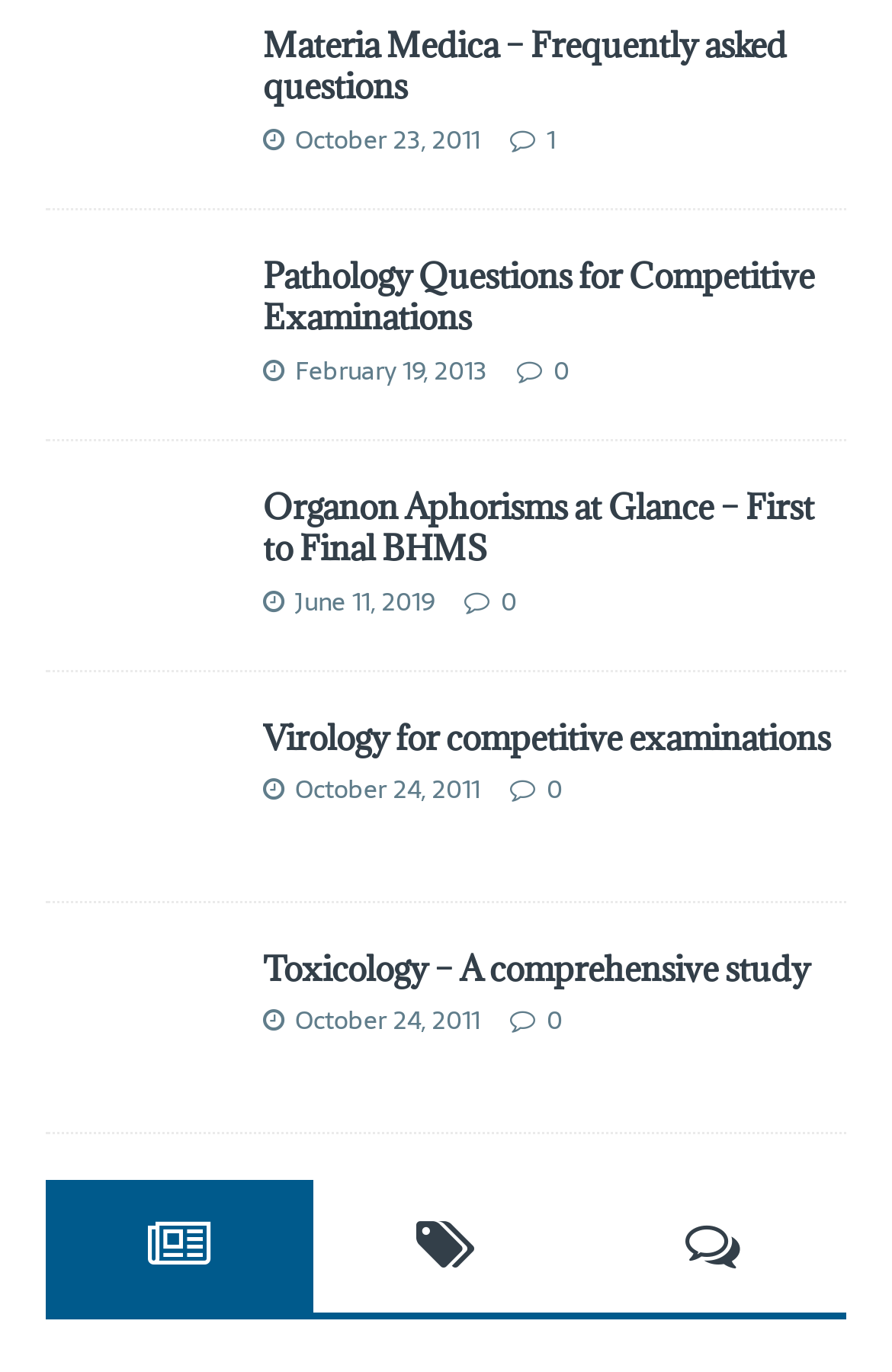Identify the bounding box coordinates for the element that needs to be clicked to fulfill this instruction: "Call the phone number". Provide the coordinates in the format of four float numbers between 0 and 1: [left, top, right, bottom].

None